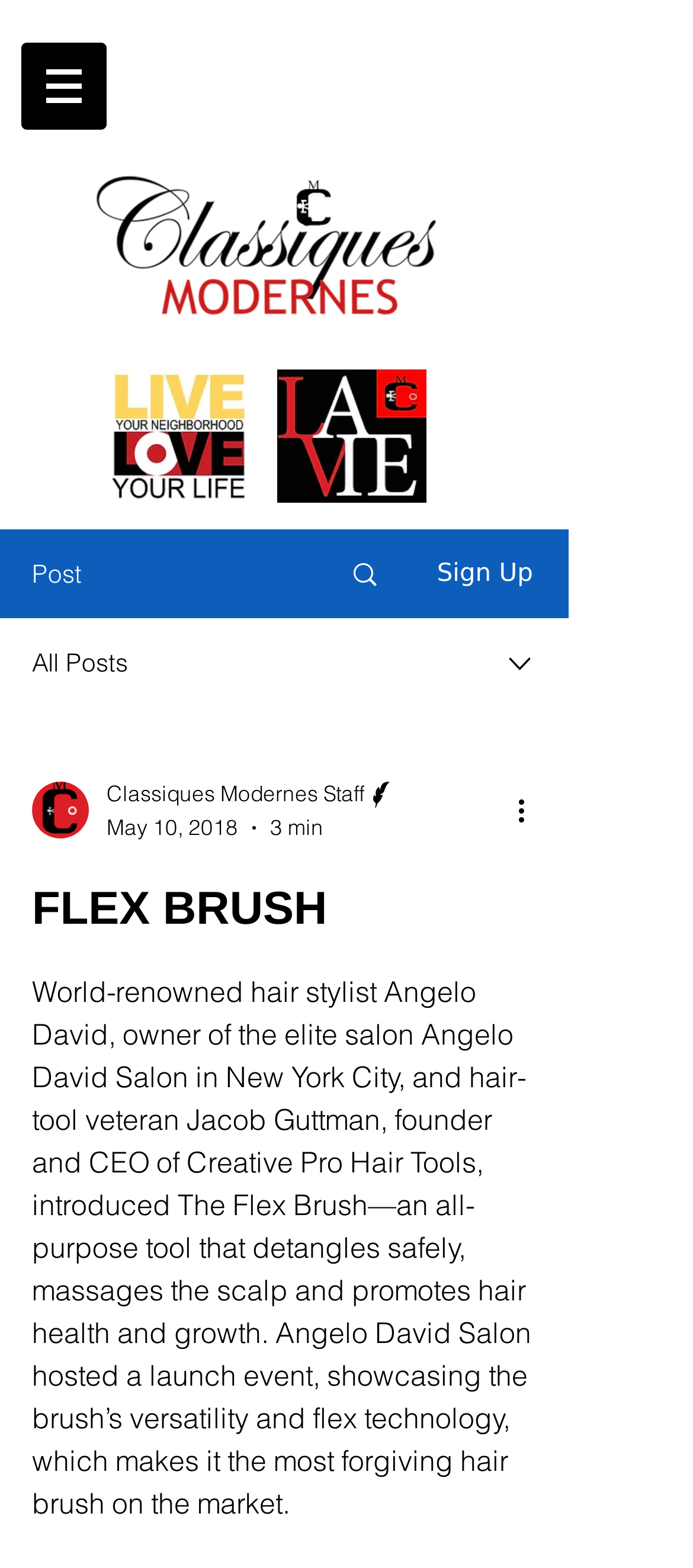What is the name of the salon where the launch event was hosted?
Please use the image to provide a one-word or short phrase answer.

Angelo David Salon